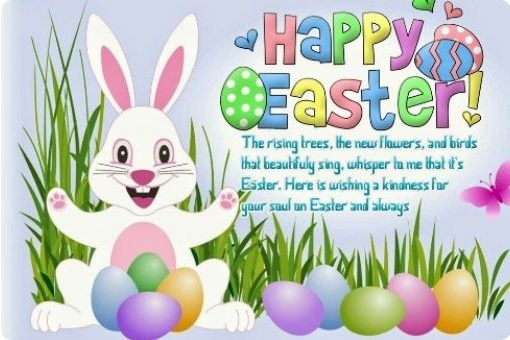Illustrate the image with a detailed caption.

The image features a cheerful, cartoon-style bunny with long ears, sitting amidst a vibrant patch of green grass. Surrounding the bunny are colorful Easter eggs in shades of pink, blue, green, and yellow, adding a festive touch to the scene. Above the bunny, the bold text "HAPPY EASTER!" is prominently displayed, featuring playful colors and patterns, including decorated Easter eggs in the lettering. Beneath the text, a heartfelt message reads: "The rising trees, the new flowers, and birds that beautifully sing, whisper to me that it's Easter. Here is wishing a kindness for your soul on Easter and always." This vibrant and whimsical illustration captures the essence of the Easter celebration, combining elements of joy, renewal, and the spirit of giving.